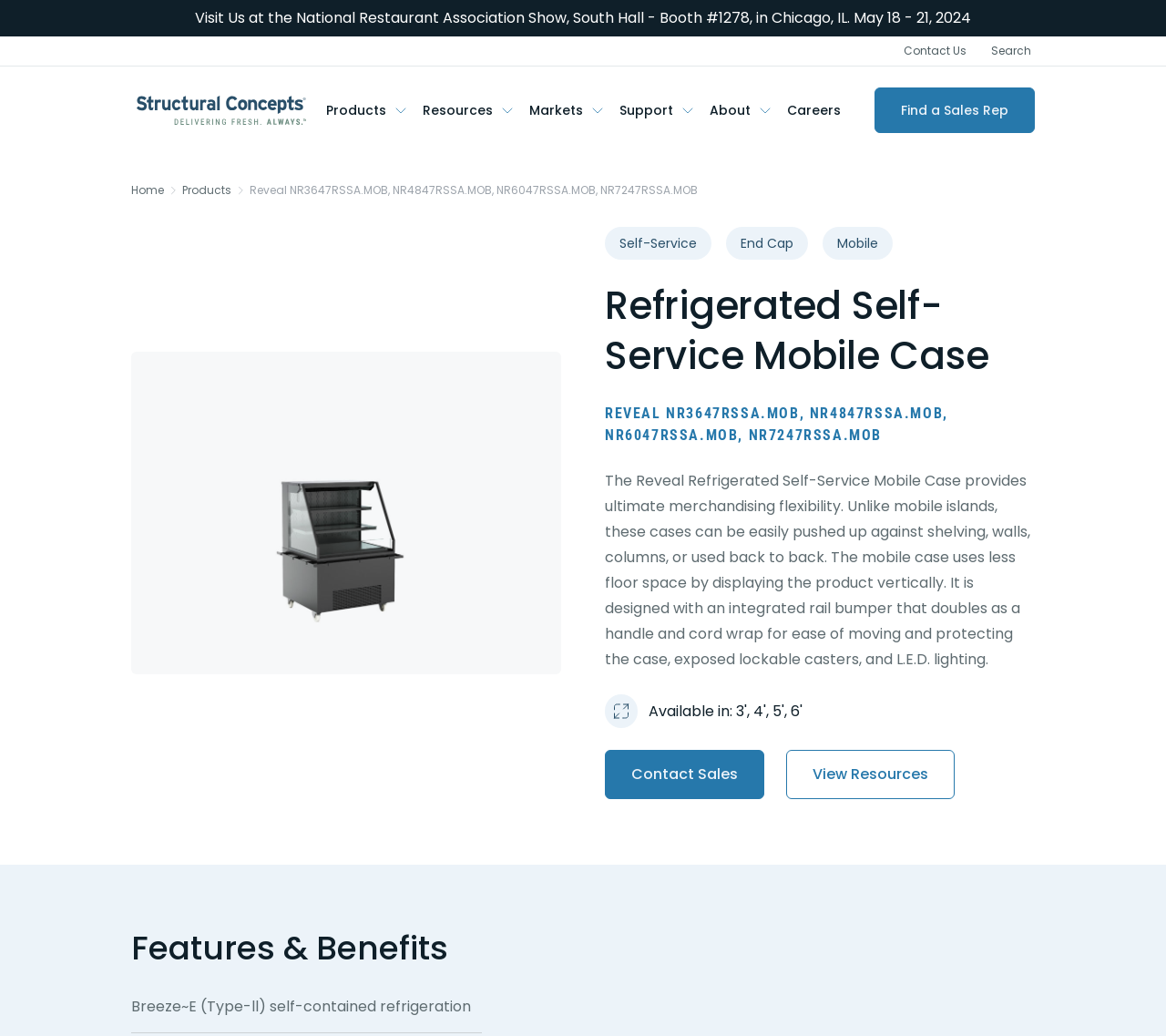Find and indicate the bounding box coordinates of the region you should select to follow the given instruction: "Search for something".

[0.85, 0.042, 0.884, 0.056]